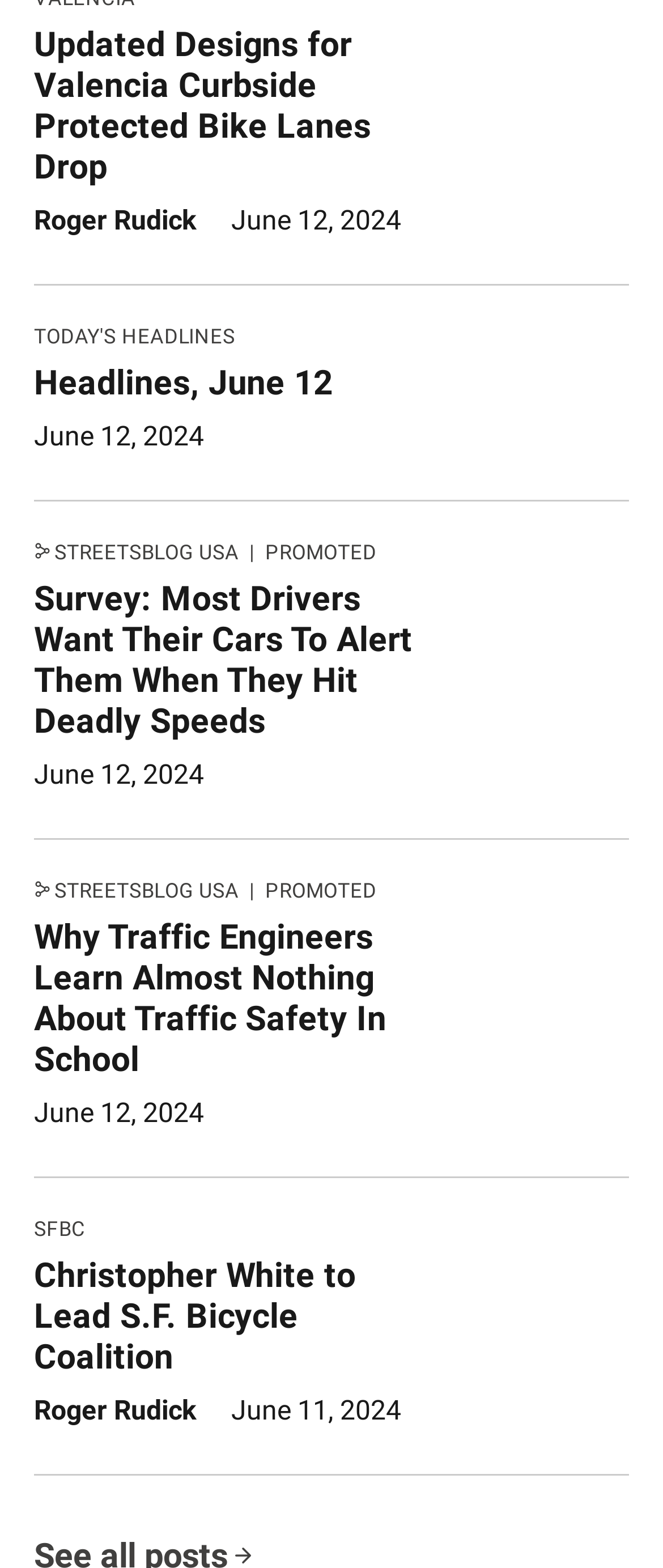Please locate the bounding box coordinates of the element that needs to be clicked to achieve the following instruction: "Visit the Streetsblog USA website". The coordinates should be four float numbers between 0 and 1, i.e., [left, top, right, bottom].

[0.051, 0.346, 0.361, 0.36]